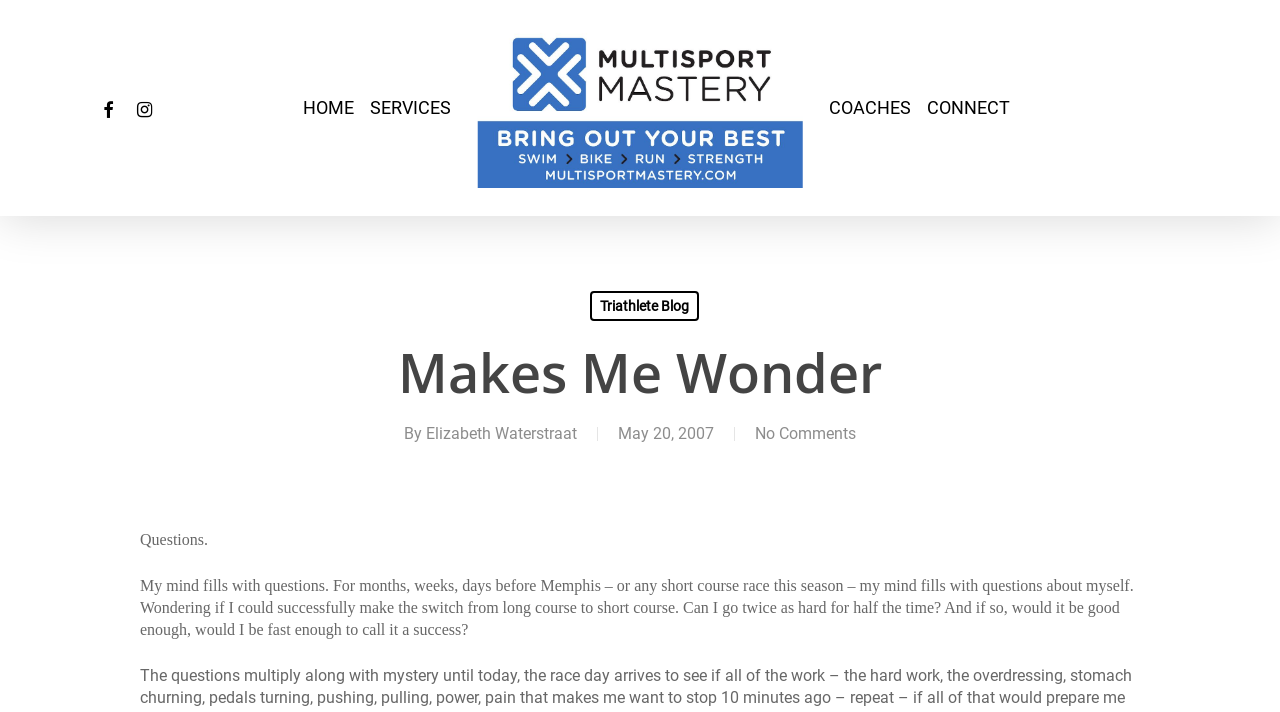Respond to the question below with a single word or phrase: What is the name of the coaching service?

Chicago Area Triathlon Coaching